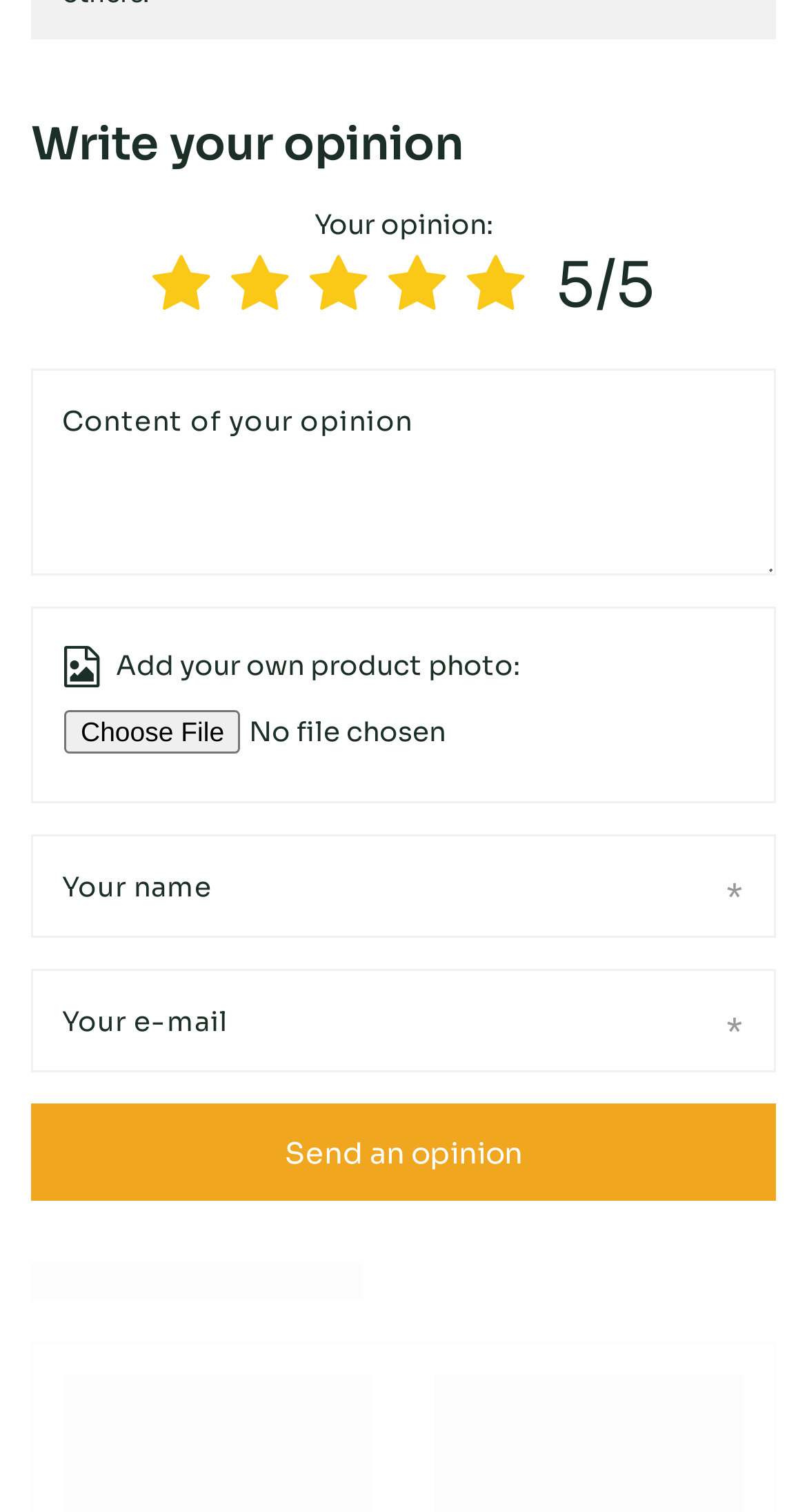Please identify the bounding box coordinates of the area I need to click to accomplish the following instruction: "Write your opinion".

[0.038, 0.077, 0.574, 0.114]